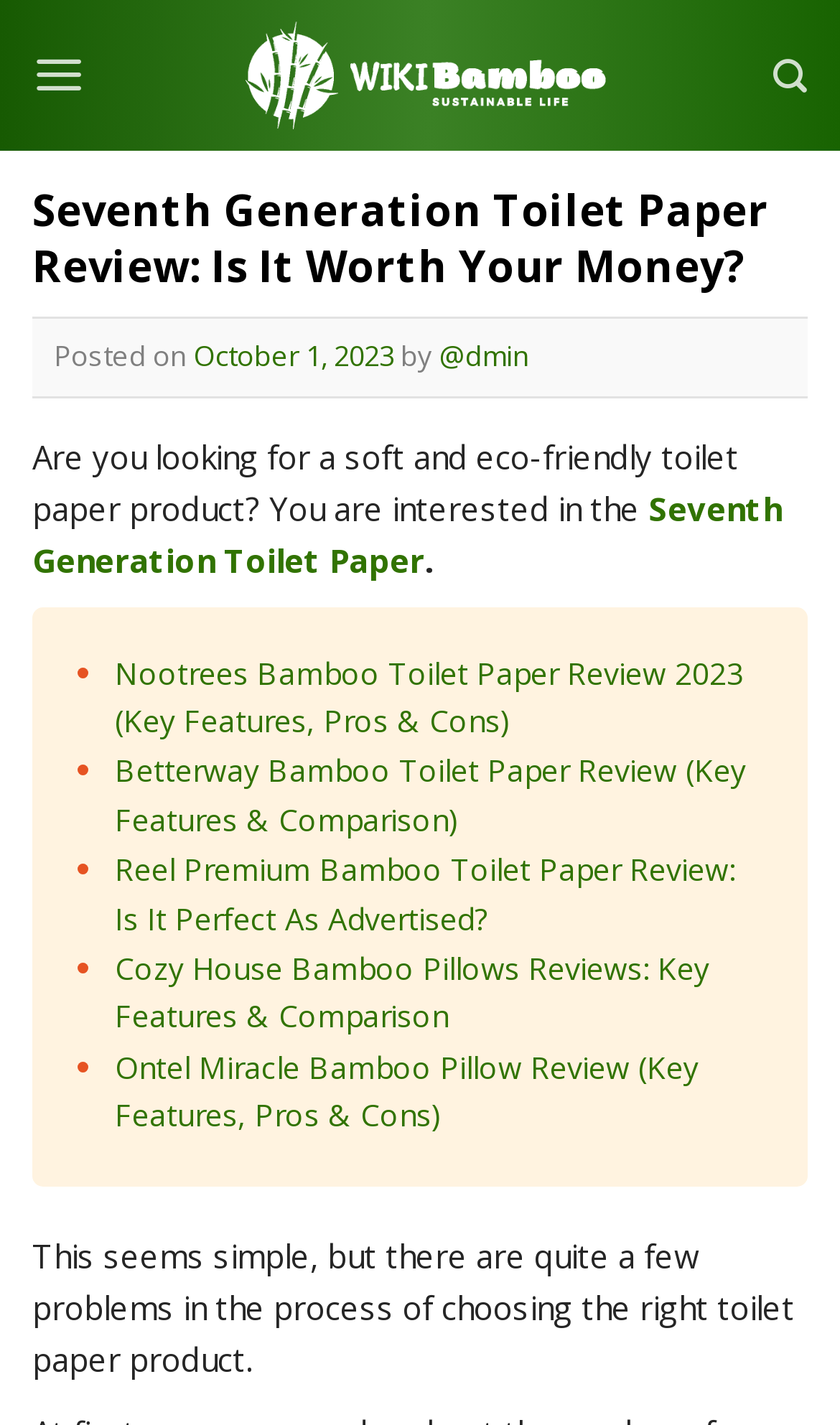Please find and provide the title of the webpage.

Seventh Generation Toilet Paper Review: Is It Worth Your Money?